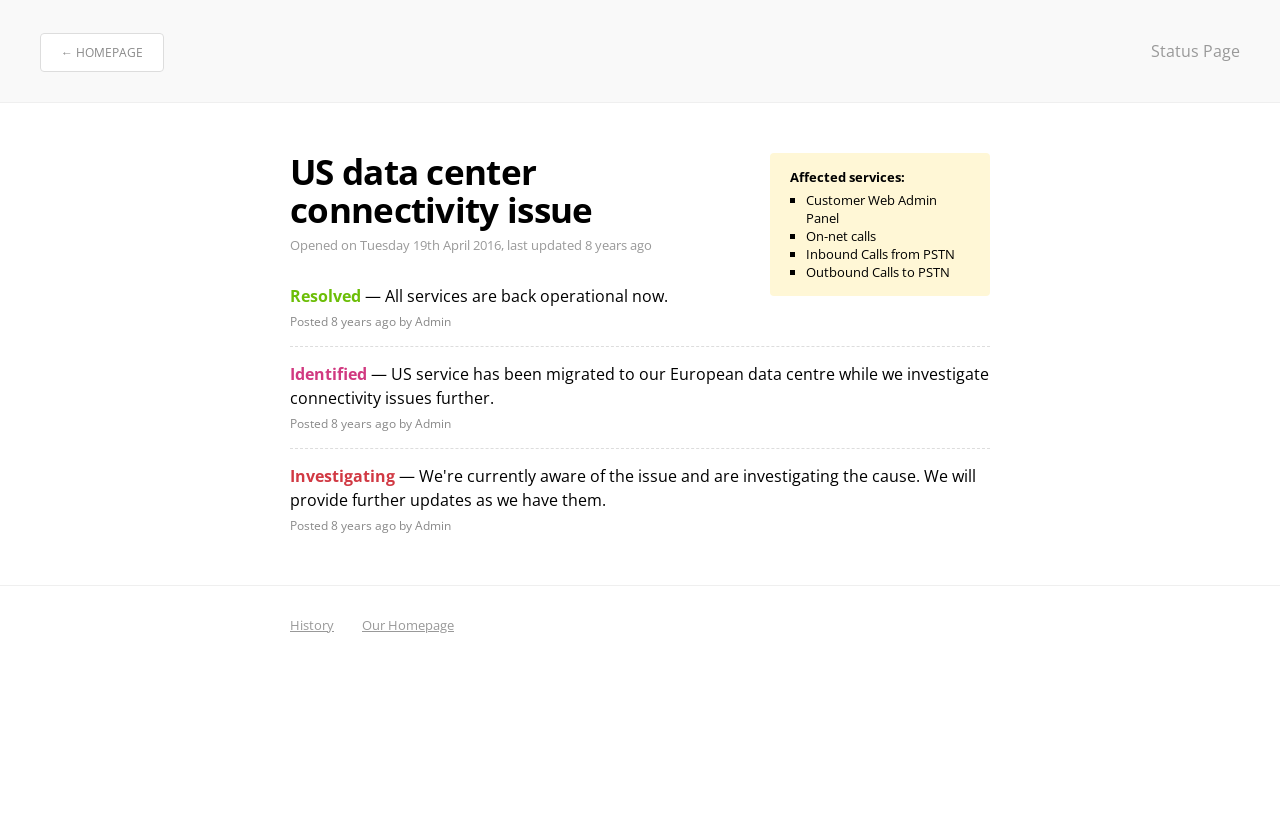Determine the bounding box for the HTML element described here: "← Homepage". The coordinates should be given as [left, top, right, bottom] with each number being a float between 0 and 1.

[0.031, 0.04, 0.128, 0.088]